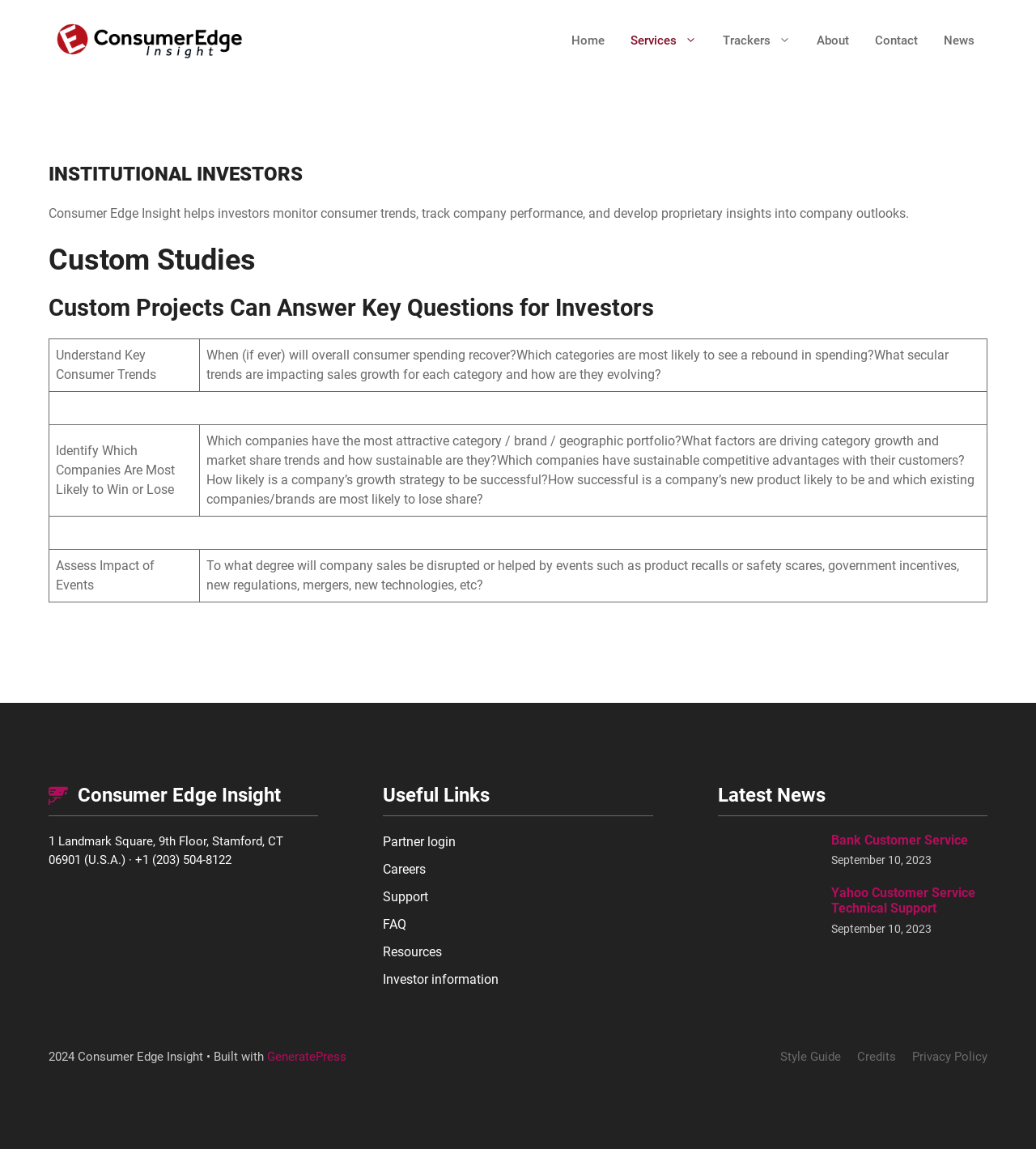Explain the features and main sections of the webpage comprehensively.

The webpage is about Consumer Edge Insight, a company that helps investors monitor consumer trends, track company performance, and develop proprietary insights. At the top of the page, there is a banner with the company's logo and a navigation menu with links to Home, Services, Trackers, About, Contact, and News.

Below the navigation menu, there is a main content area with an article that has several sections. The first section has a heading "INSTITUTIONAL INVESTORS" and a paragraph of text that describes the company's services. The next section has a heading "Custom Studies" and a table with three rows, each describing a different type of custom study that the company offers.

To the right of the main content area, there is a section with the company's contact information, including an address, phone number, and links to useful resources such as Partner login, Careers, Support, FAQ, Resources, and Investor information.

Below the contact information, there is a section with the latest news, including two articles with headings "Bank Customer Service" and "Yahoo Customer Service Technical Support", each with a link to read more and a timestamp indicating when the article was published.

At the bottom of the page, there is a footer with copyright information, a link to GeneratePress, and links to Style Guide, Credits, and Privacy Policy.